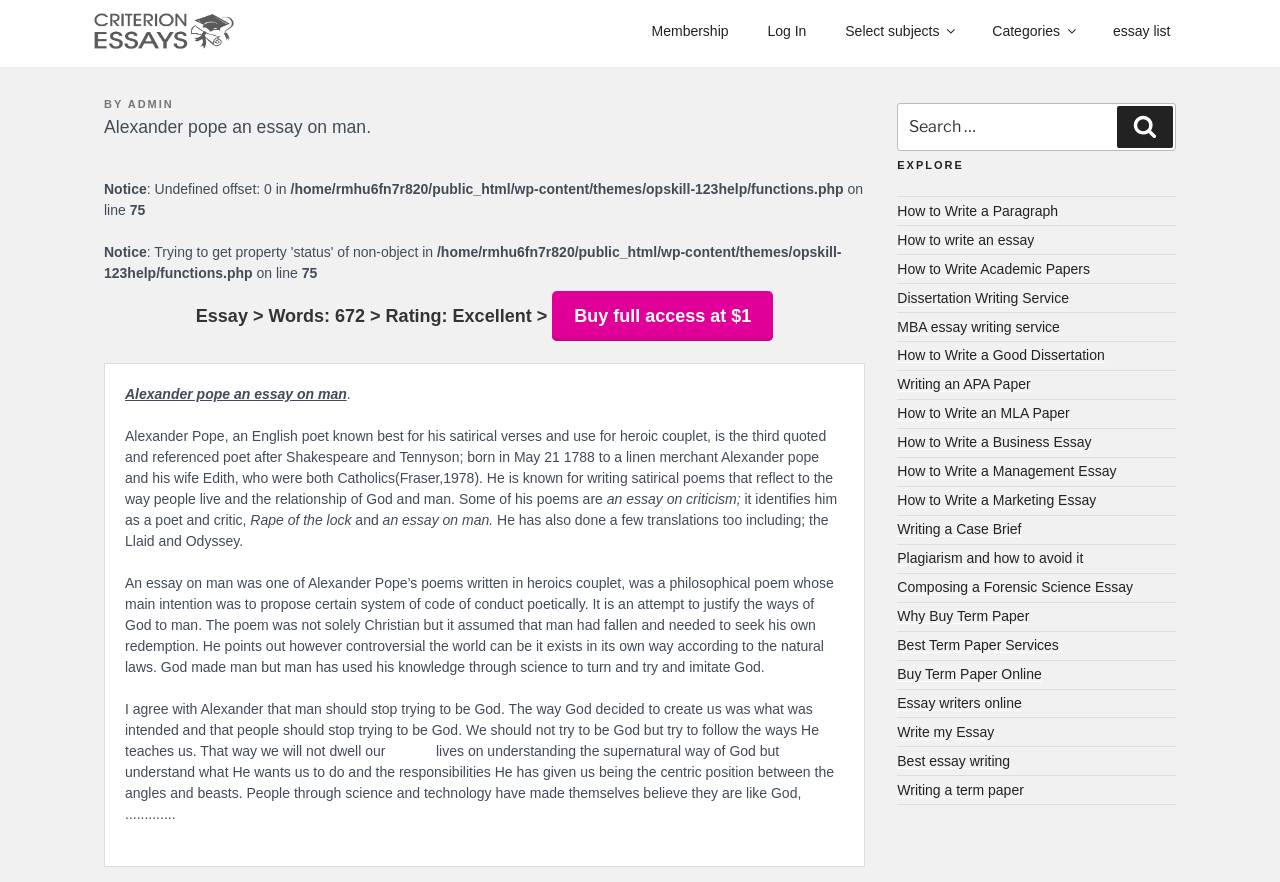Identify the bounding box coordinates for the region of the element that should be clicked to carry out the instruction: "Subscribe to the newsletter". The bounding box coordinates should be four float numbers between 0 and 1, i.e., [left, top, right, bottom].

None